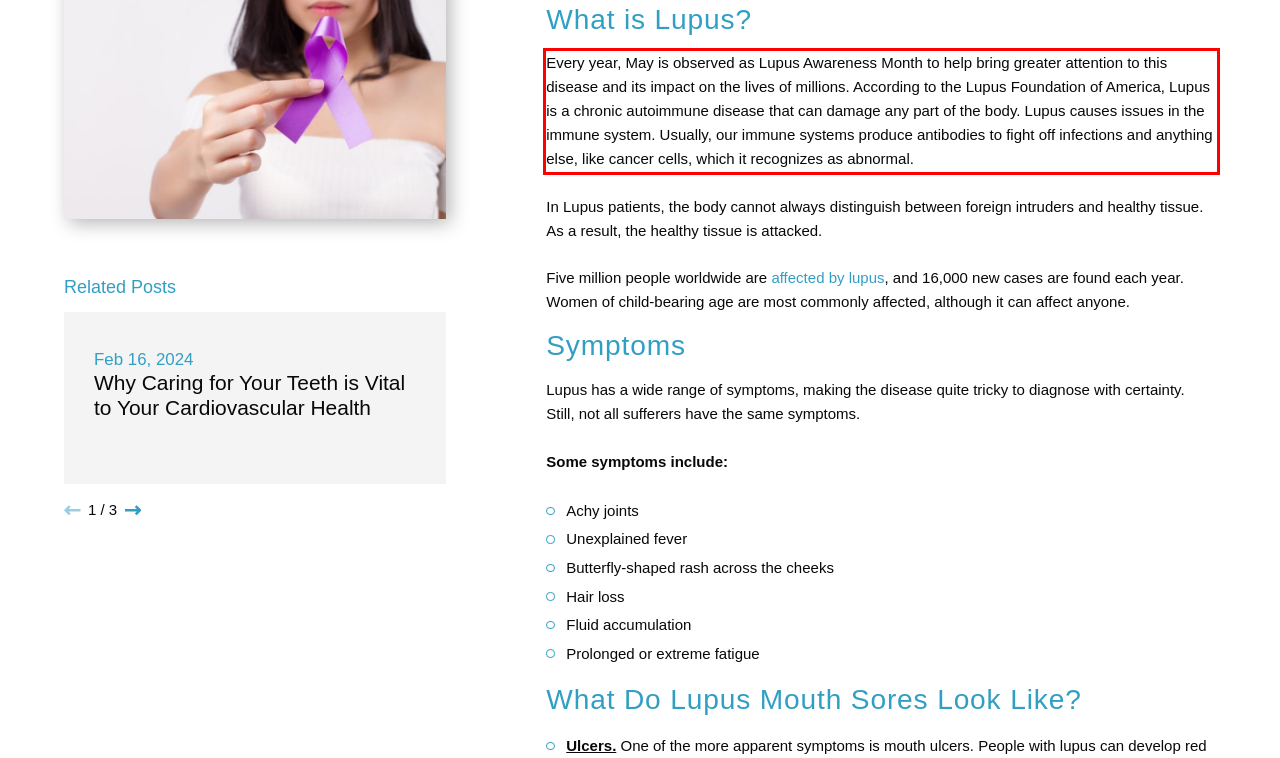Identify the text inside the red bounding box in the provided webpage screenshot and transcribe it.

Every year, May is observed as Lupus Awareness Month to help bring greater attention to this disease and its impact on the lives of millions. According to the Lupus Foundation of America, Lupus is a chronic autoimmune disease that can damage any part of the body. Lupus causes issues in the immune system. Usually, our immune systems produce antibodies to fight off infections and anything else, like cancer cells, which it recognizes as abnormal.